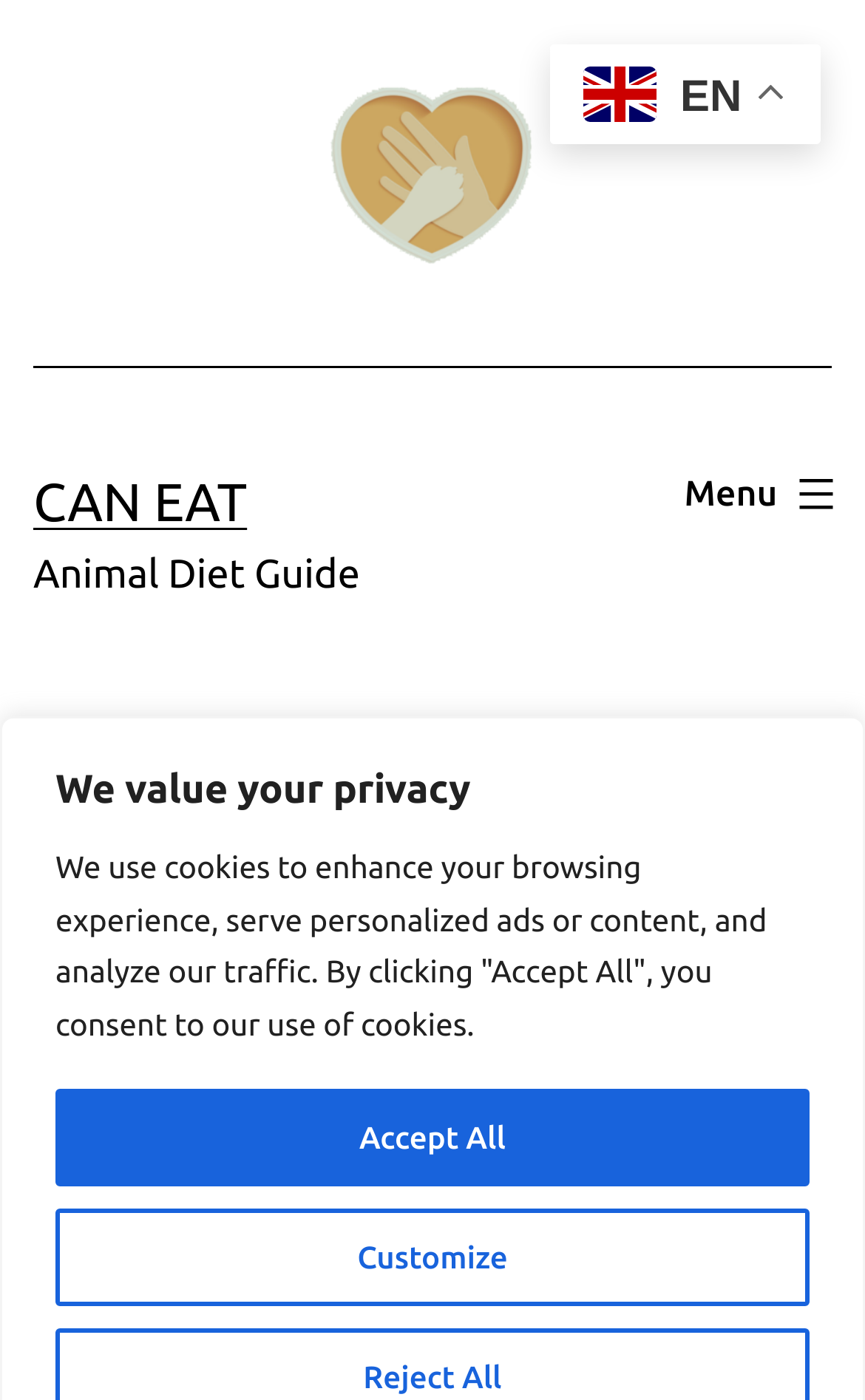What language is the website currently in?
Please provide a single word or phrase in response based on the screenshot.

EN